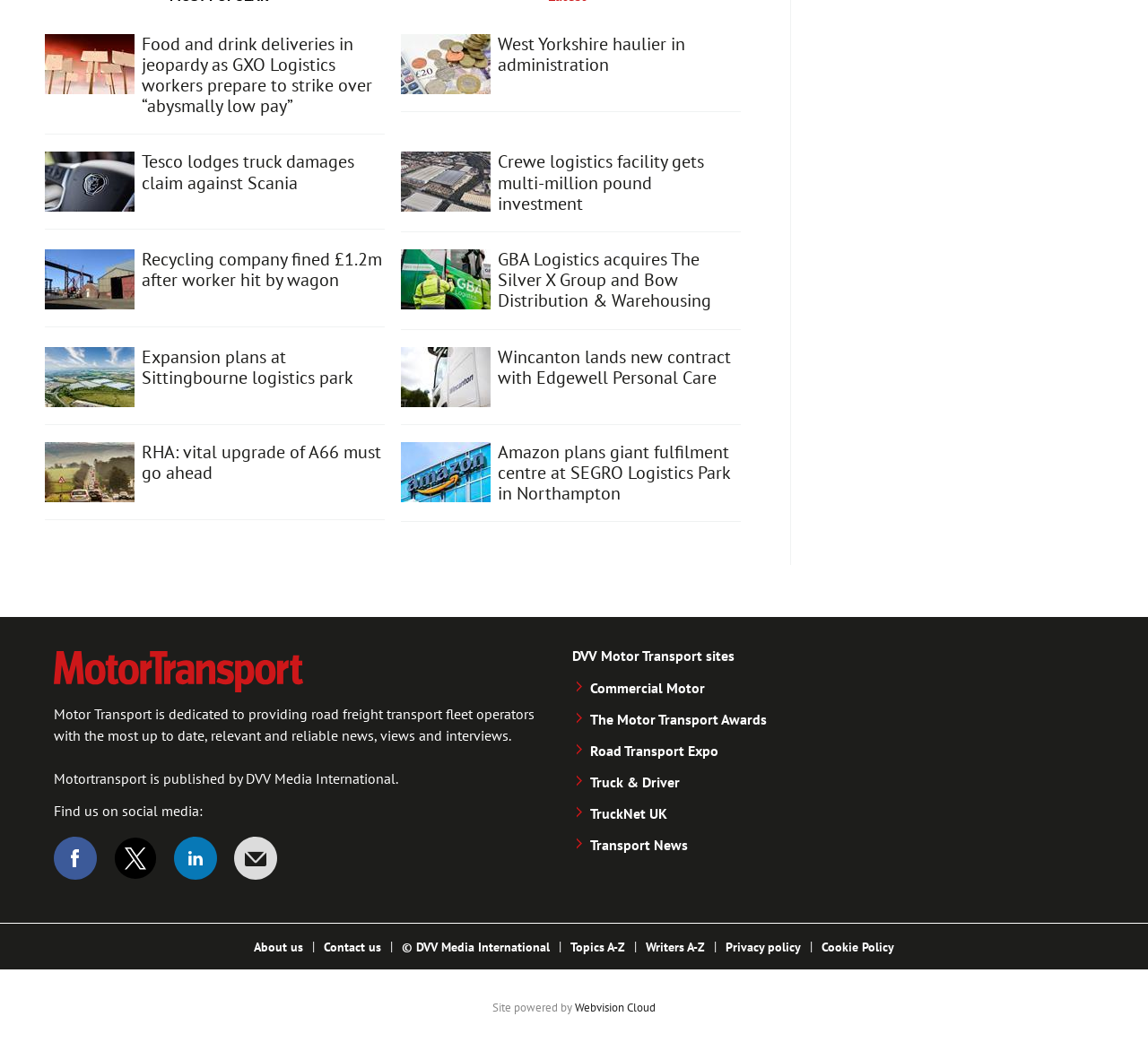Please provide a brief answer to the question using only one word or phrase: 
What is the name of the company that plans to build a fulfillment center?

Amazon